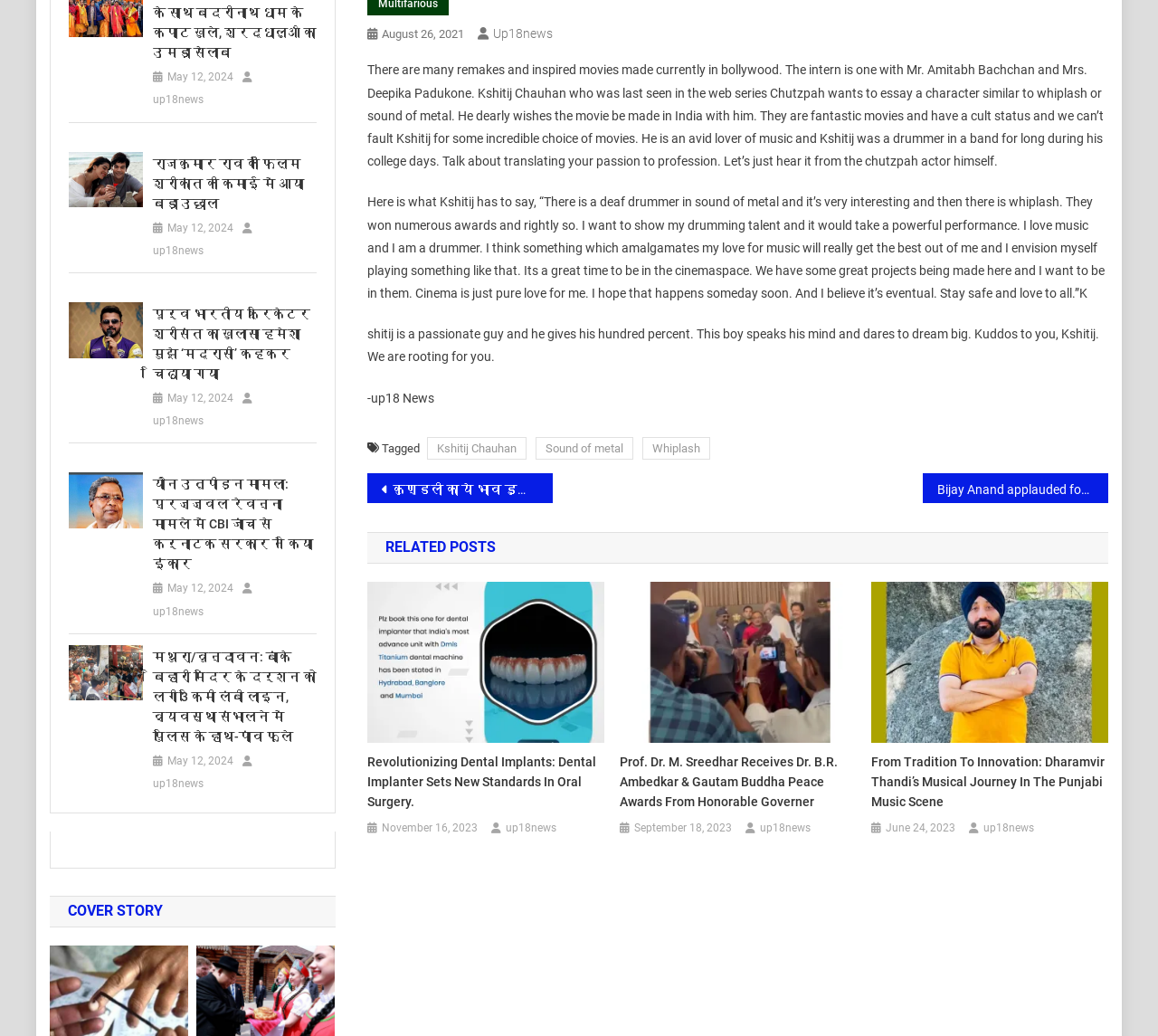Please reply to the following question using a single word or phrase: 
What is the date of the post with the title 'पूर्व भारतीय क्रिकेटर श्रीसंत का खुलासाः हमेशा मुझे ‘मद्रासी’ कहकर चिढ़ाया गया'?

May 12, 2024